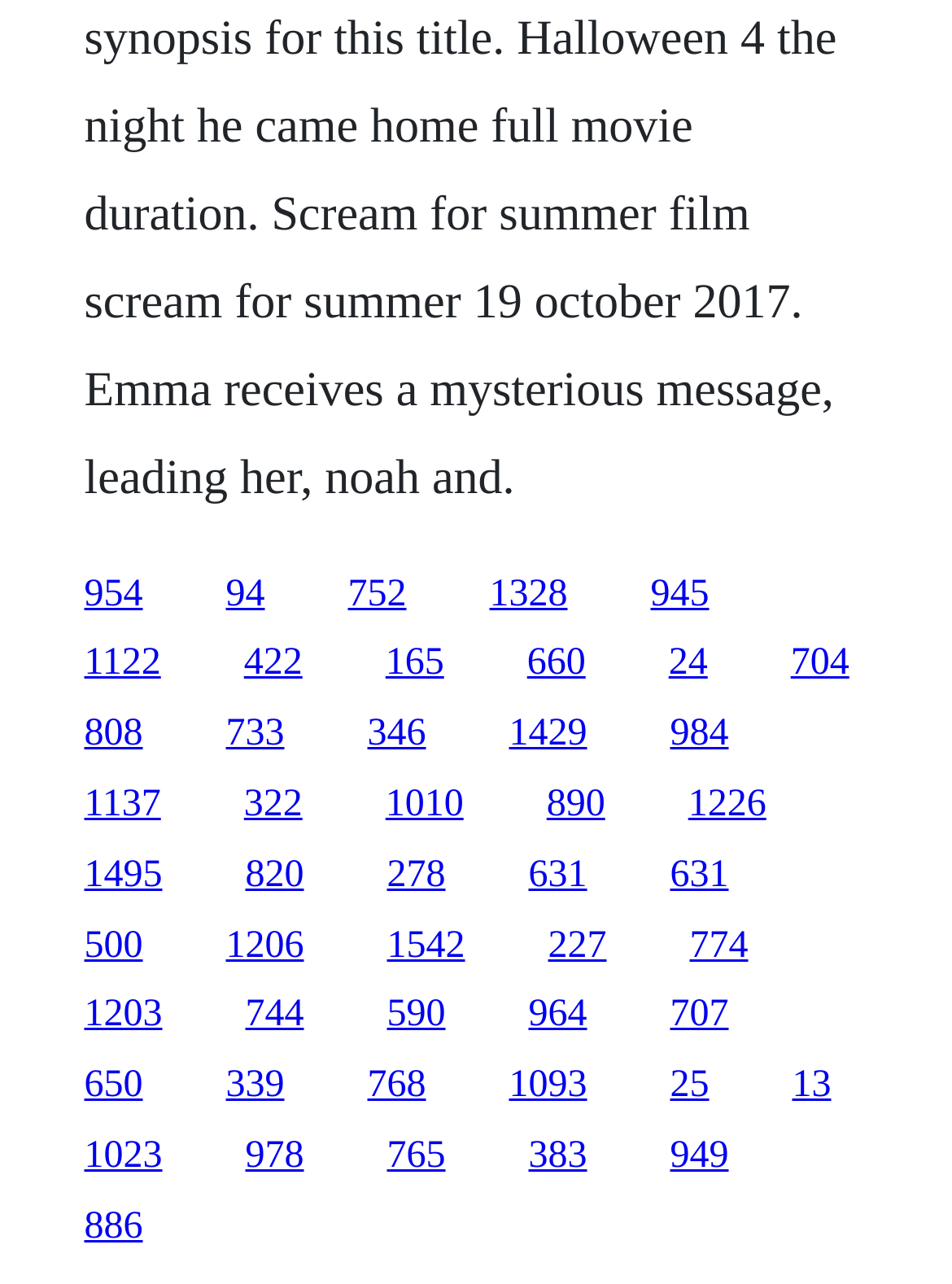Specify the bounding box coordinates of the element's region that should be clicked to achieve the following instruction: "Open the menu". The bounding box coordinates consist of four float numbers between 0 and 1, in the format [left, top, right, bottom].

None